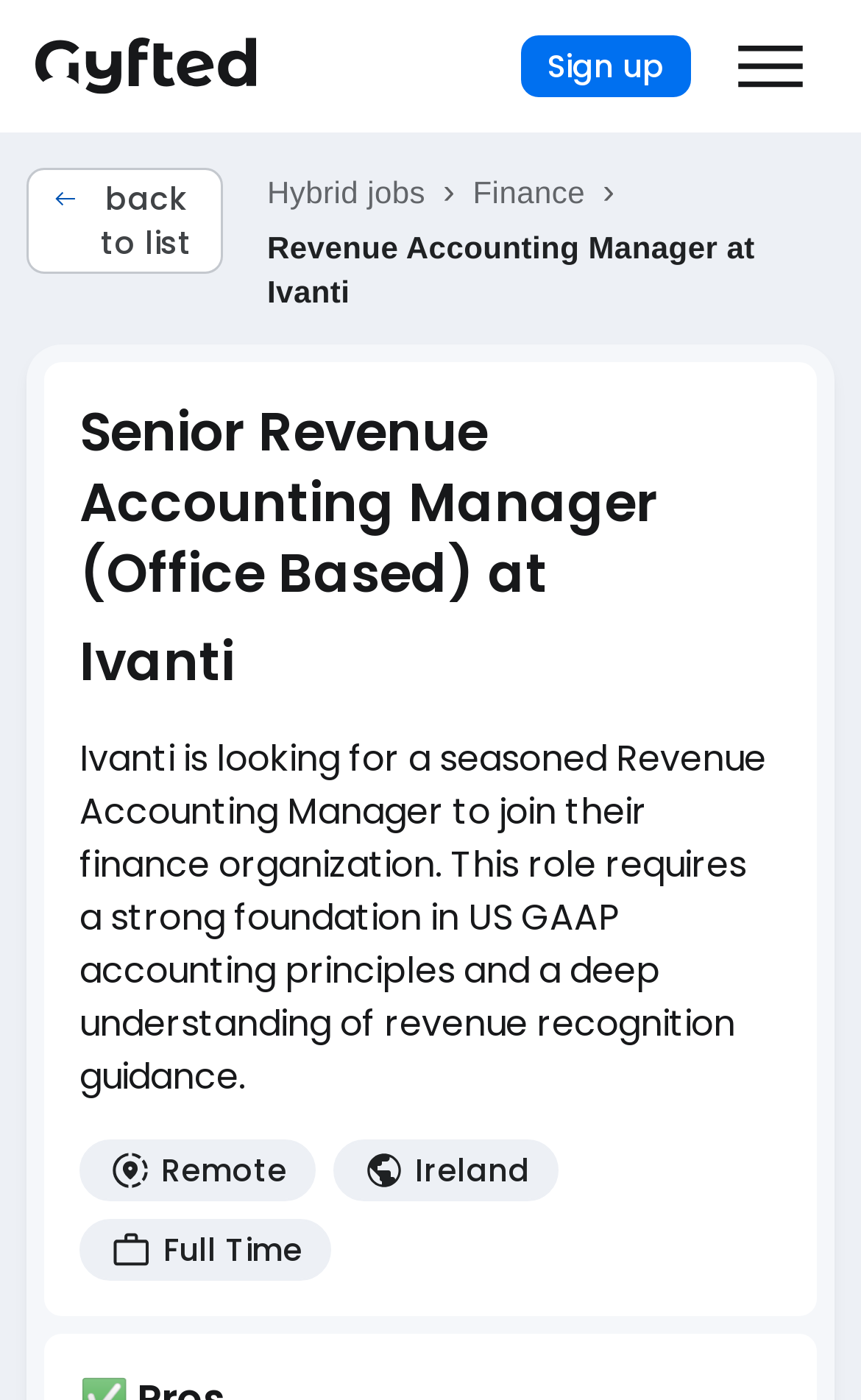Using the description: "Ivanti", identify the bounding box of the corresponding UI element in the screenshot.

[0.092, 0.446, 0.272, 0.498]